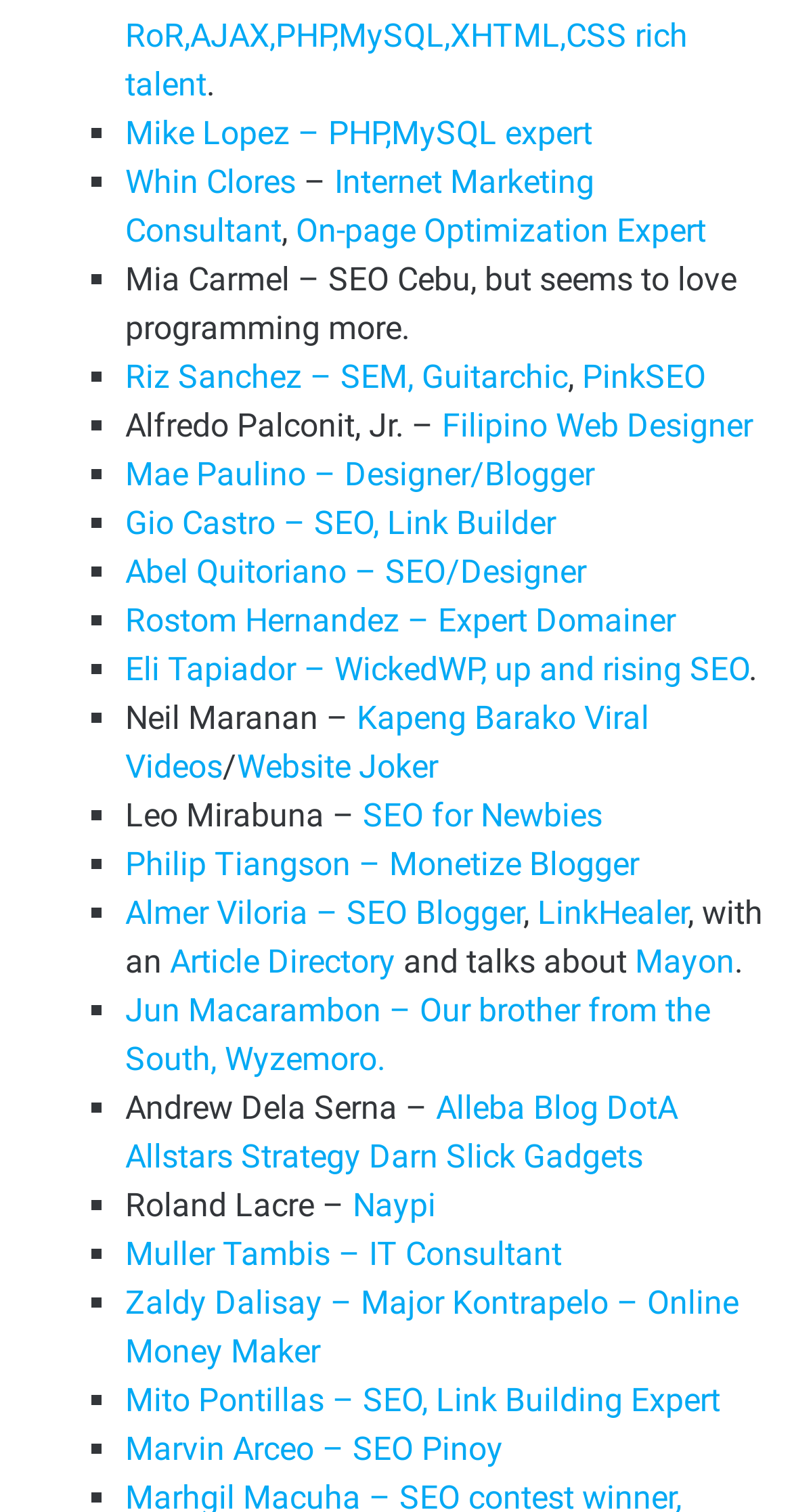Based on the element description, predict the bounding box coordinates (top-left x, top-left y, bottom-right x, bottom-right y) for the UI element in the screenshot: Internet Marketing Consultant

[0.158, 0.107, 0.75, 0.165]